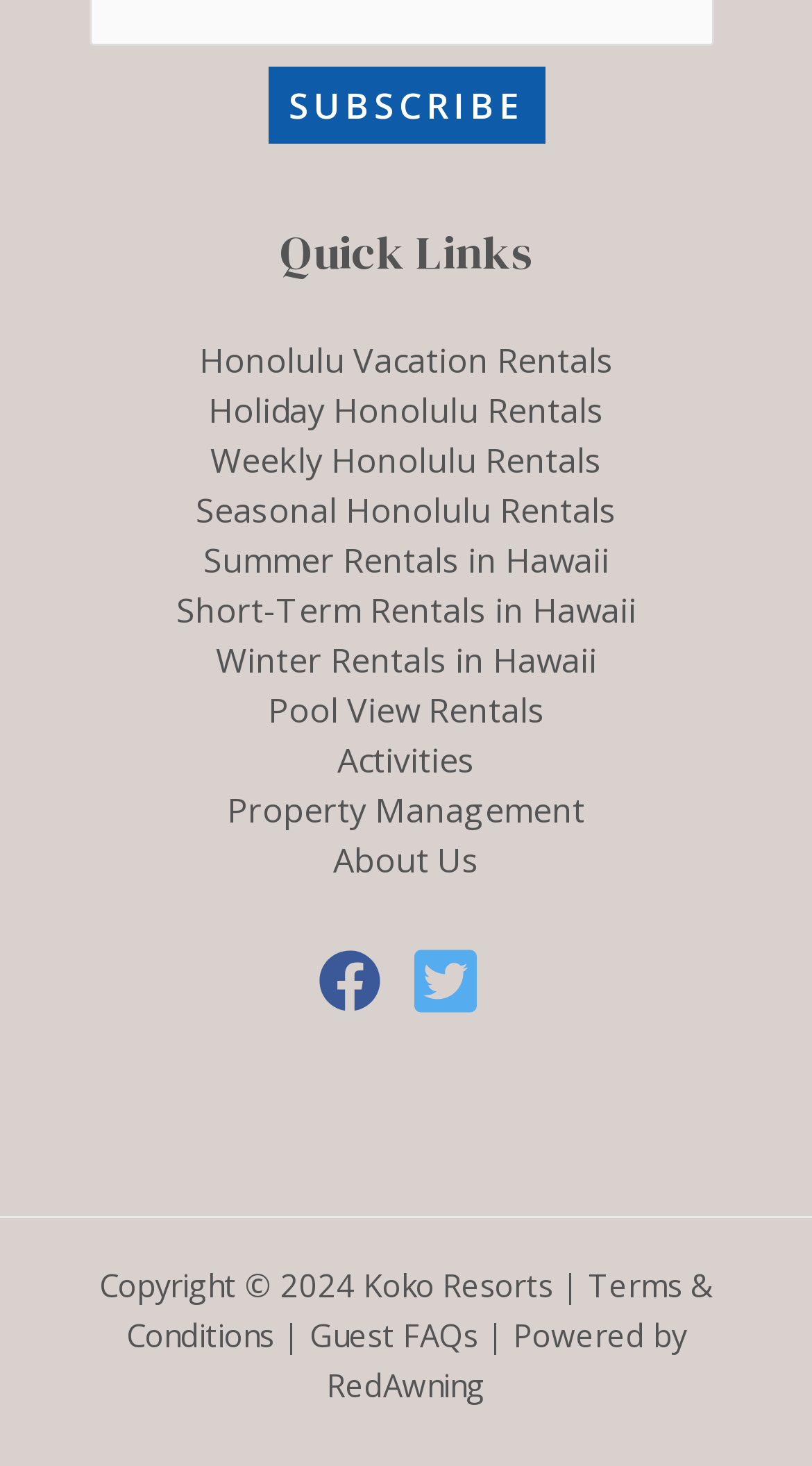Determine the bounding box coordinates of the section I need to click to execute the following instruction: "View Fire Highlights". Provide the coordinates as four float numbers between 0 and 1, i.e., [left, top, right, bottom].

None